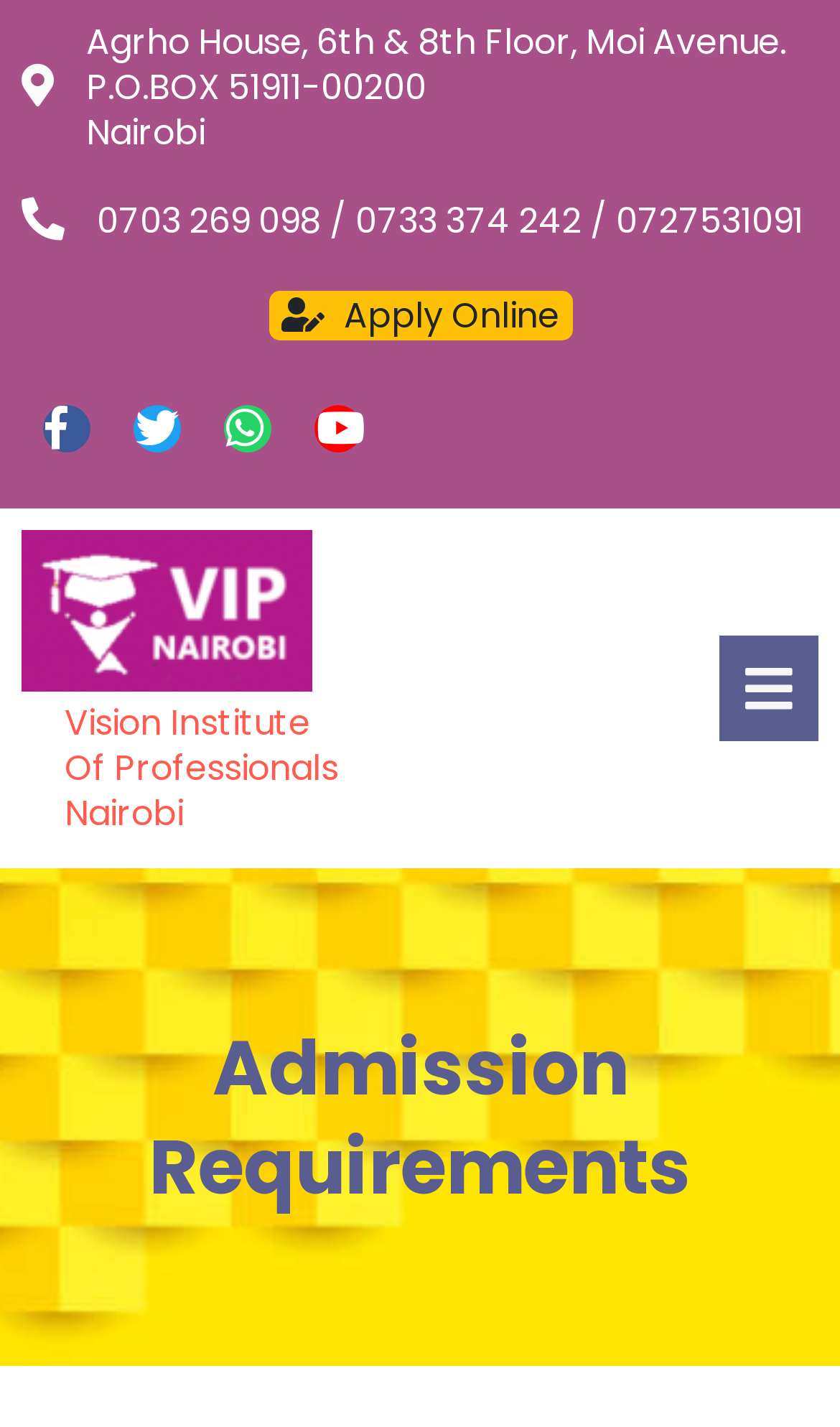Offer a detailed explanation of the webpage layout and contents.

The webpage is about admission requirements, with a focus on a specific institution, Vision Institute Of Professionals Nairobi. At the top, there is a section with the institution's address, including Agrho House, 6th & 8th Floor, Moi Avenue, P.O.BOX 51911-00200, and Nairobi. Below this, there is a line with phone numbers: 0703 269 098, 0733 374 242, and 0727531091.

To the right of the address section, there is a prominent "Apply Online" button. On the left side of the page, there is a link to Vision Institute Of Professionals Nairobi, accompanied by a small image above it. Below the link, there is a heading that reads "Admission Requirements".